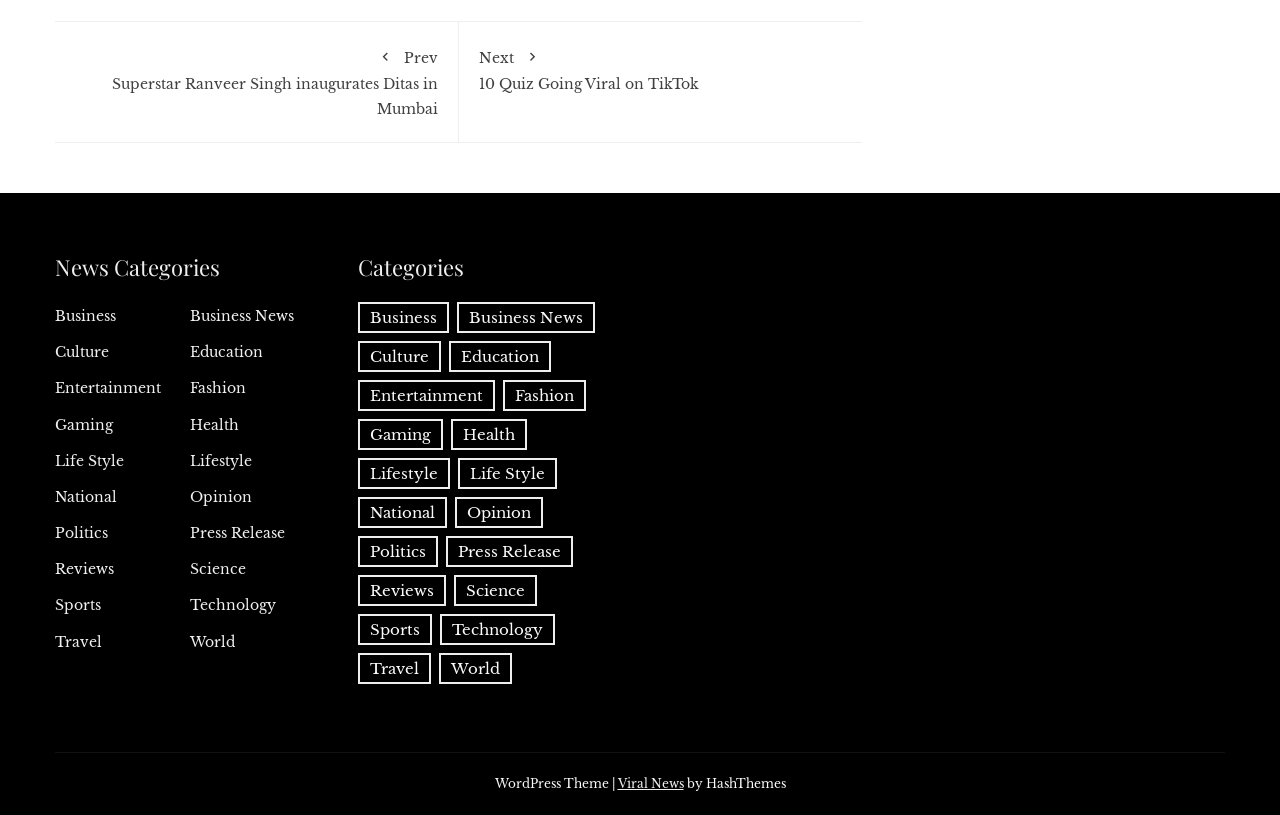Please provide the bounding box coordinates for the element that needs to be clicked to perform the following instruction: "Go to the 'Entertainment' category". The coordinates should be given as four float numbers between 0 and 1, i.e., [left, top, right, bottom].

[0.043, 0.465, 0.126, 0.488]